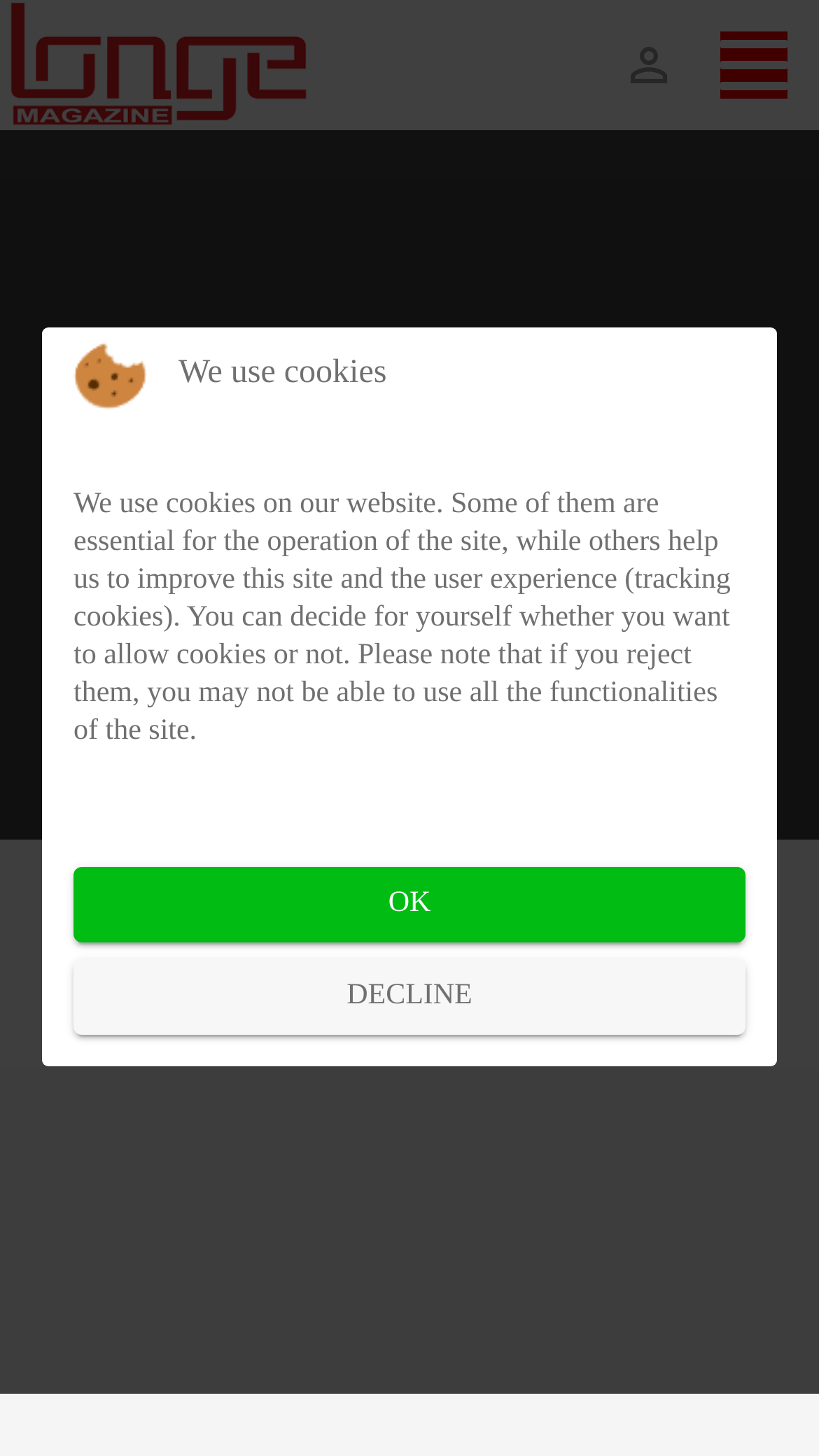Offer a meticulous caption that includes all visible features of the webpage.

The webpage is about Lil Wayne and Rich The Kid's song "Feelin' Like Tunechi". At the top left corner, there is a link with an image that says "Business | Fashion | Entertainment | Marketing | Music Promotions". Below this, there is a person icon located at the top right corner. 

In the middle of the page, there is a section that appears to be related to cookies. It starts with a short text "We use cookies" followed by a longer paragraph explaining the use of cookies on the website. This section is positioned near the top center of the page. 

At the bottom center of the page, there are two buttons, "OK" and "DECLINE", which are likely related to the cookie policy. Above these buttons, there is a link with an image that says "Topbillboardcharts 11", positioned near the bottom center of the page.